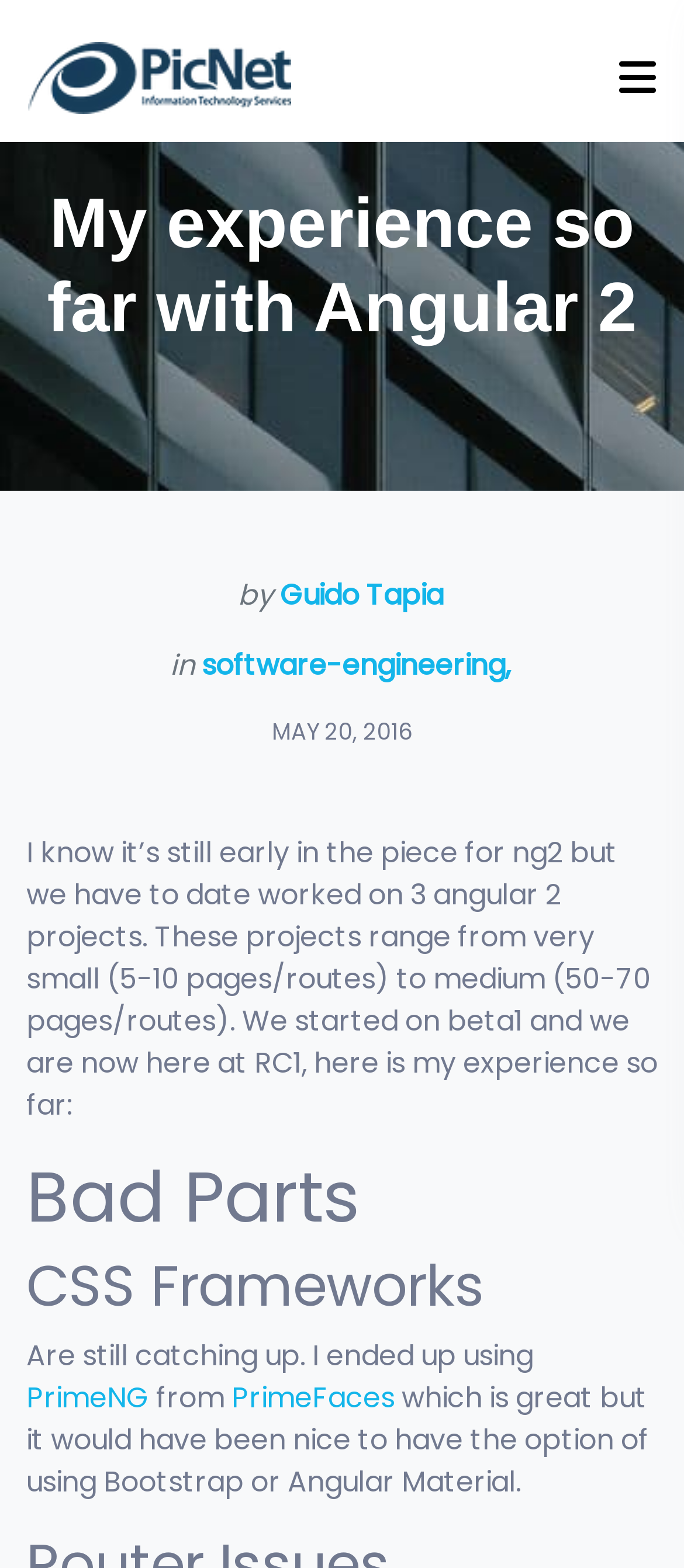Respond with a single word or phrase:
How many Angular 2 projects has the author worked on?

3